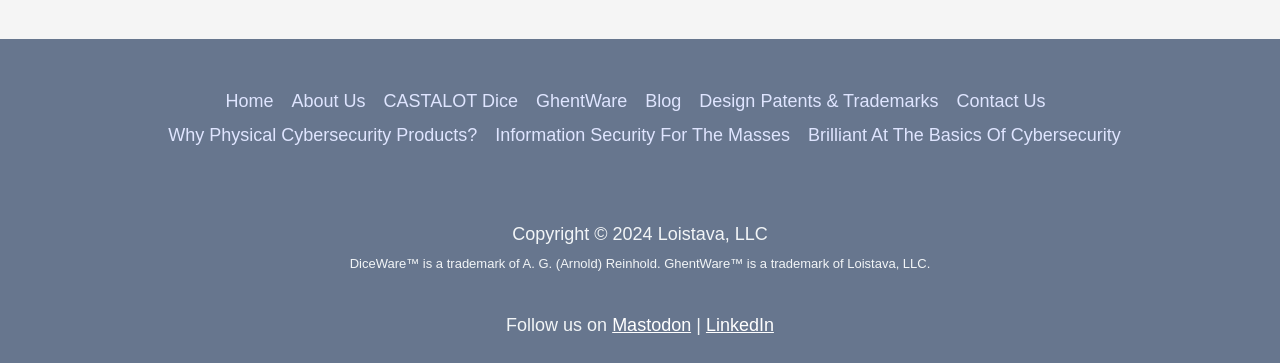How many links are there in the navigation menu?
Using the screenshot, give a one-word or short phrase answer.

9